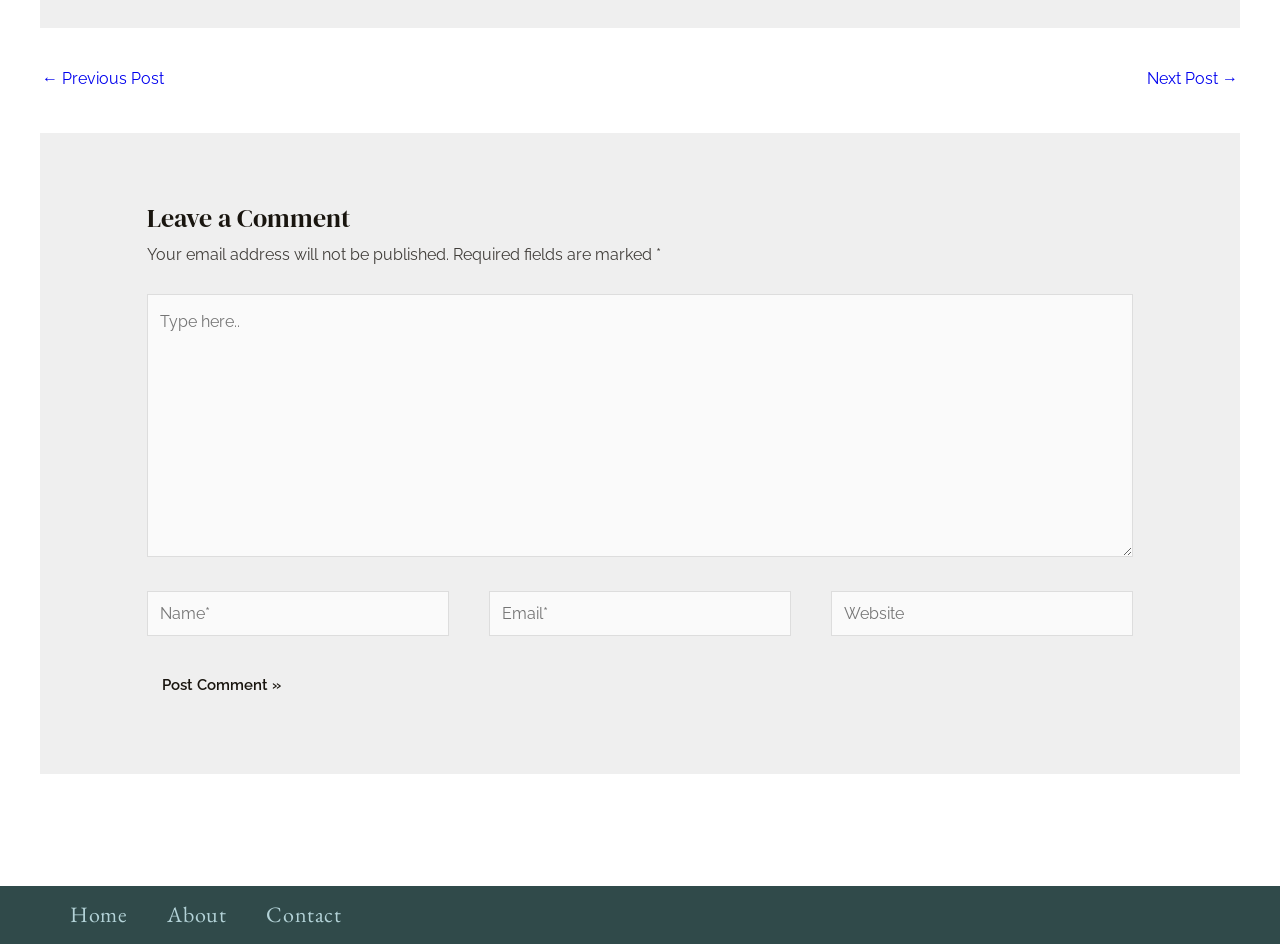Provide the bounding box coordinates, formatted as (top-left x, top-left y, bottom-right x, bottom-right y), with all values being floating point numbers between 0 and 1. Identify the bounding box of the UI element that matches the description: name="submit" value="Post Comment »"

[0.115, 0.702, 0.231, 0.752]